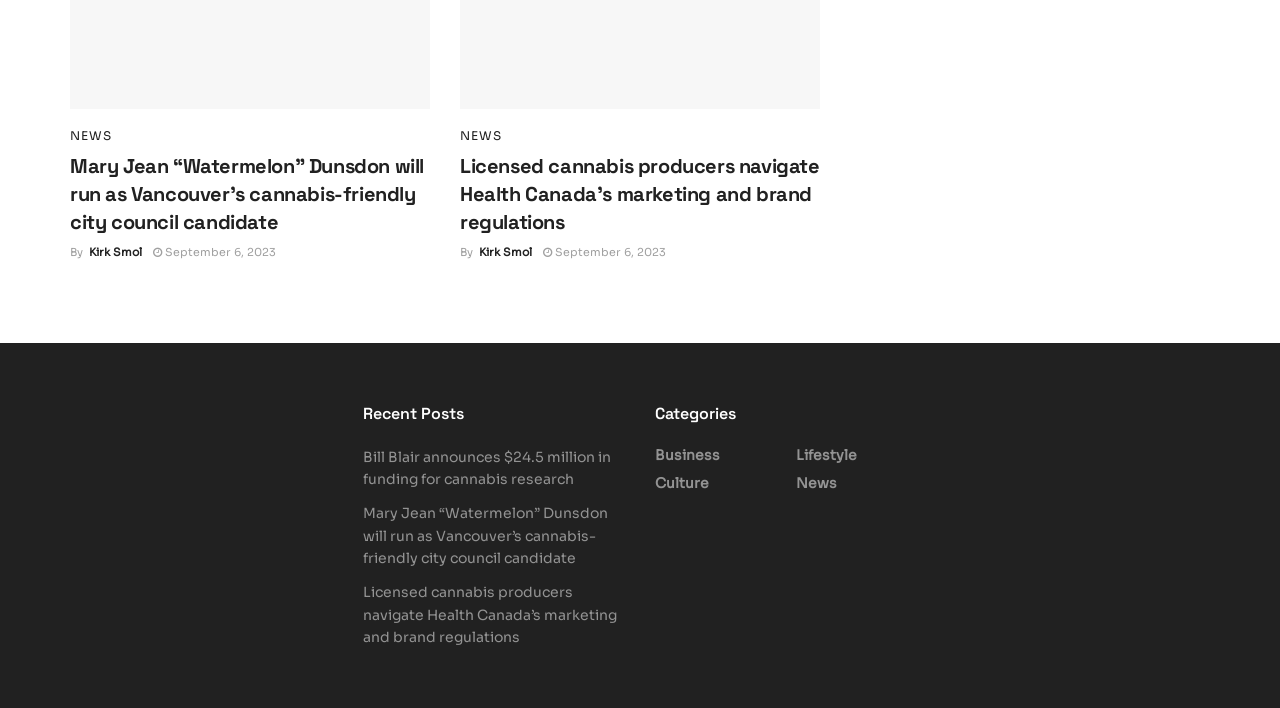Provide the bounding box coordinates of the HTML element described by the text: "Kirk Smol". The coordinates should be in the format [left, top, right, bottom] with values between 0 and 1.

[0.07, 0.346, 0.111, 0.365]